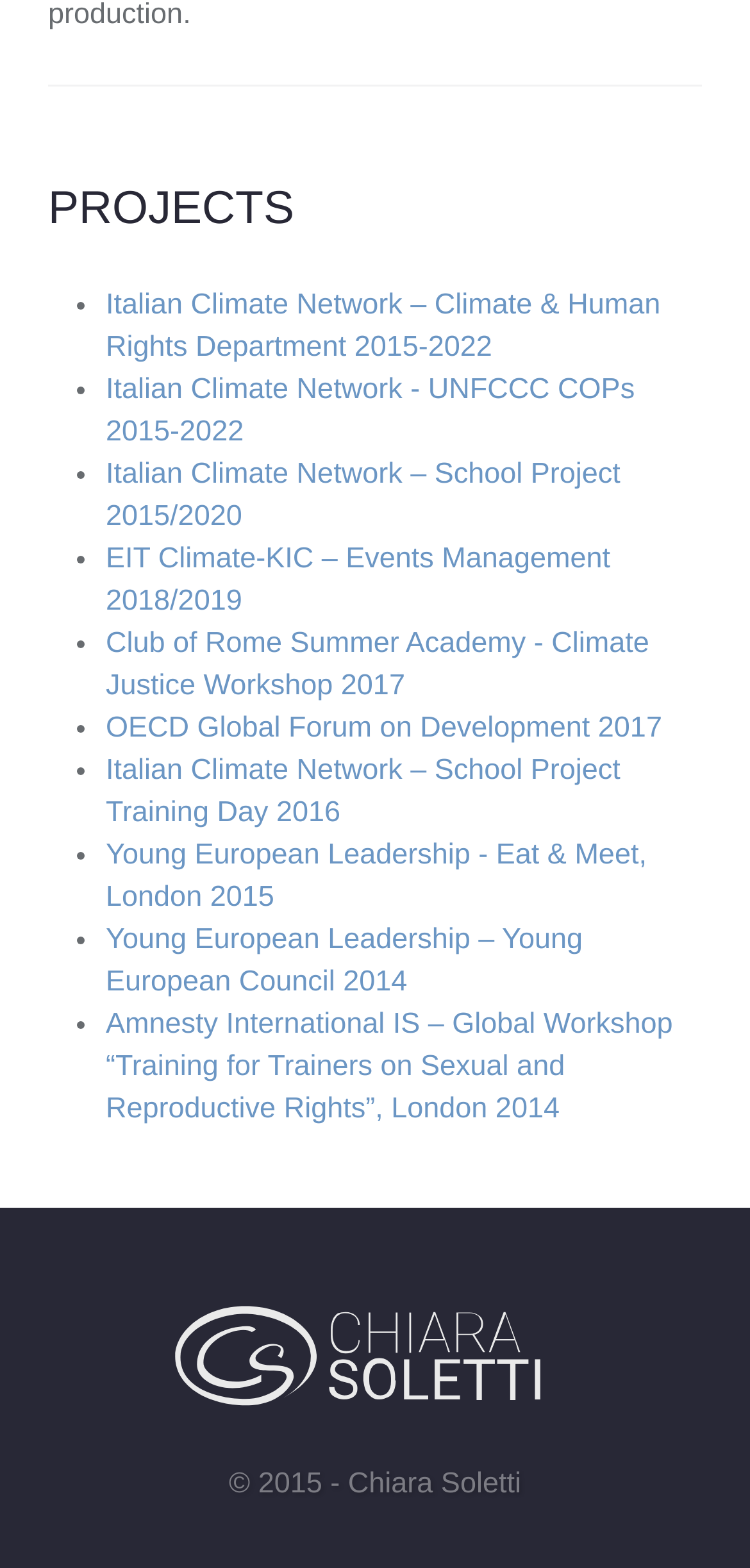Please locate the bounding box coordinates for the element that should be clicked to achieve the following instruction: "learn about Amnesty International IS – Global Workshop “Training for Trainers on Sexual and Reproductive Rights”, London 2014". Ensure the coordinates are given as four float numbers between 0 and 1, i.e., [left, top, right, bottom].

[0.141, 0.642, 0.897, 0.717]